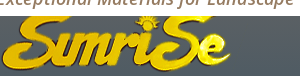Refer to the image and answer the question with as much detail as possible: What is integrated into the design of the logo?

The logo of Sunrise Inc. features a stylized font with the letters 'S' and 'e' highlighted in yellow, and a sun emblem is integrated into the design, suggesting warmth and brightness.